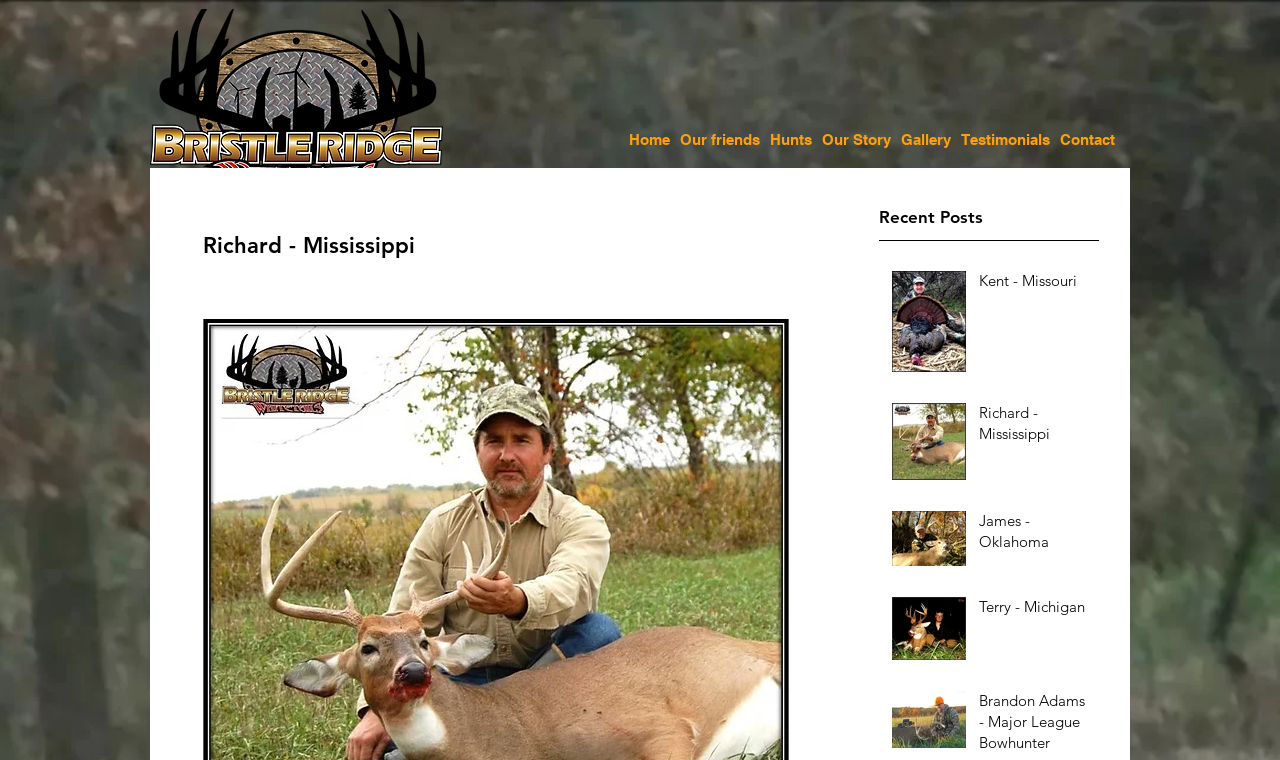Please determine the bounding box coordinates of the element's region to click in order to carry out the following instruction: "contact us". The coordinates should be four float numbers between 0 and 1, i.e., [left, top, right, bottom].

[0.828, 0.162, 0.871, 0.205]